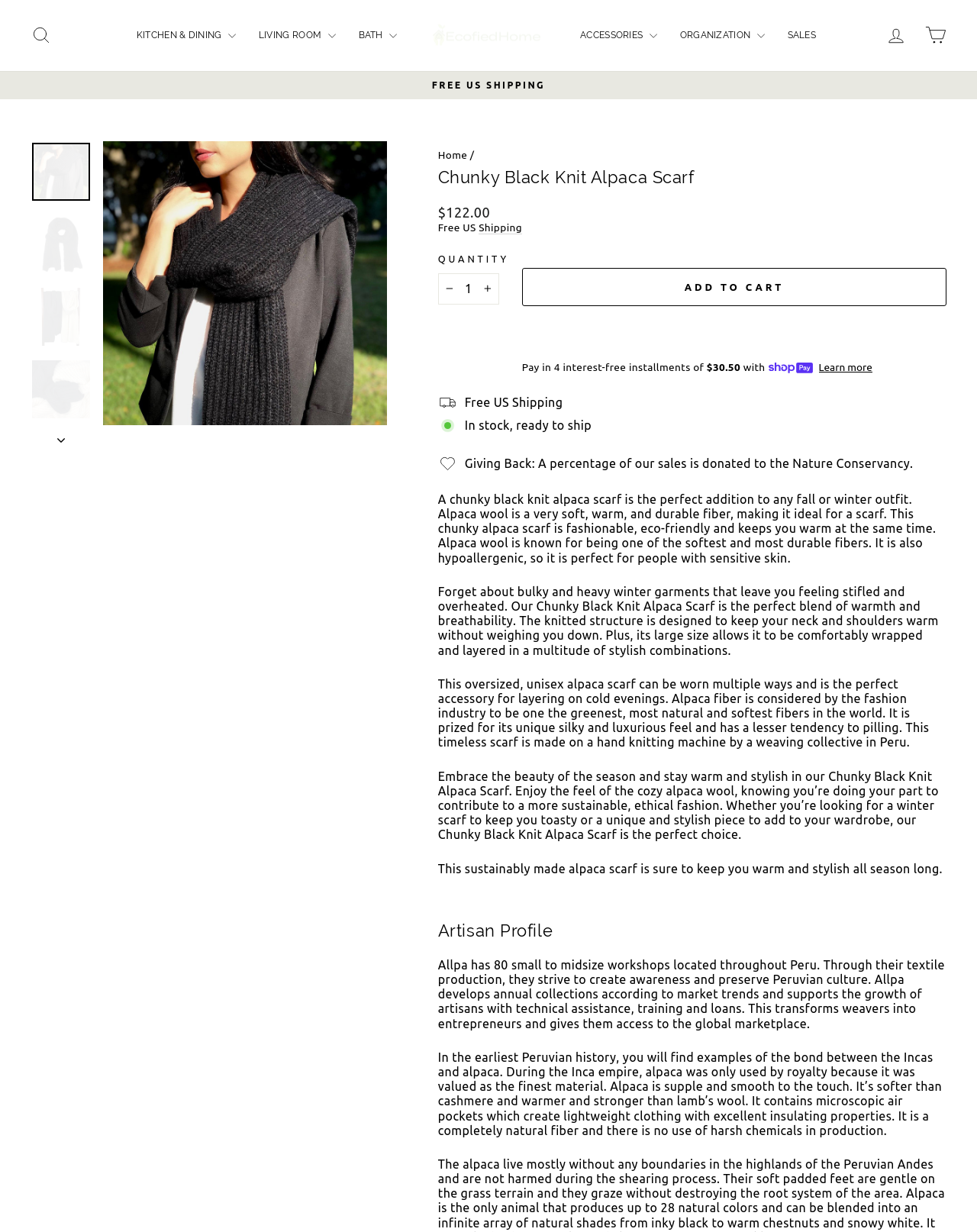Please determine the headline of the webpage and provide its content.

Chunky Black Knit Alpaca Scarf